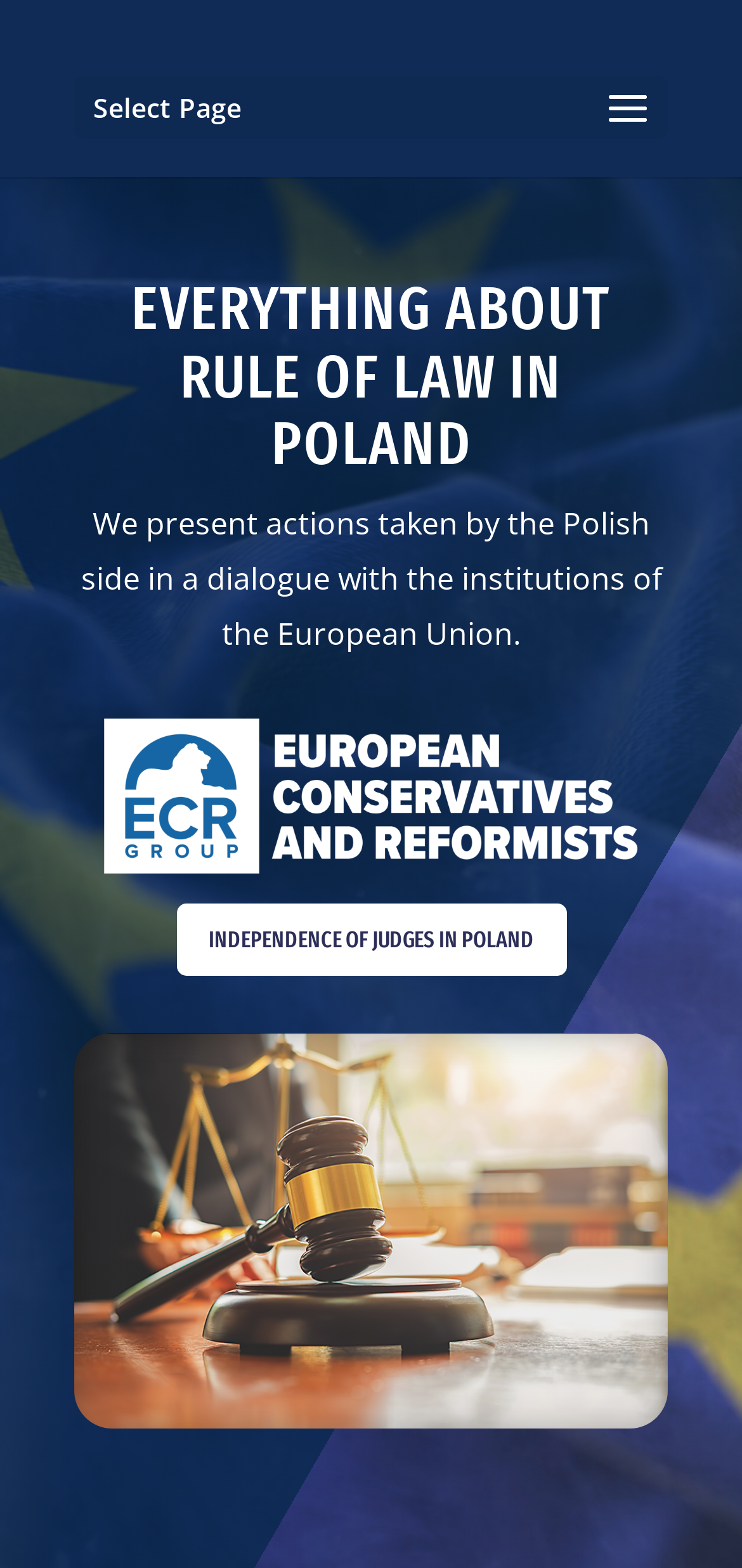Provide the bounding box coordinates for the UI element described in this sentence: "independence of judges in Poland". The coordinates should be four float values between 0 and 1, i.e., [left, top, right, bottom].

[0.237, 0.577, 0.763, 0.622]